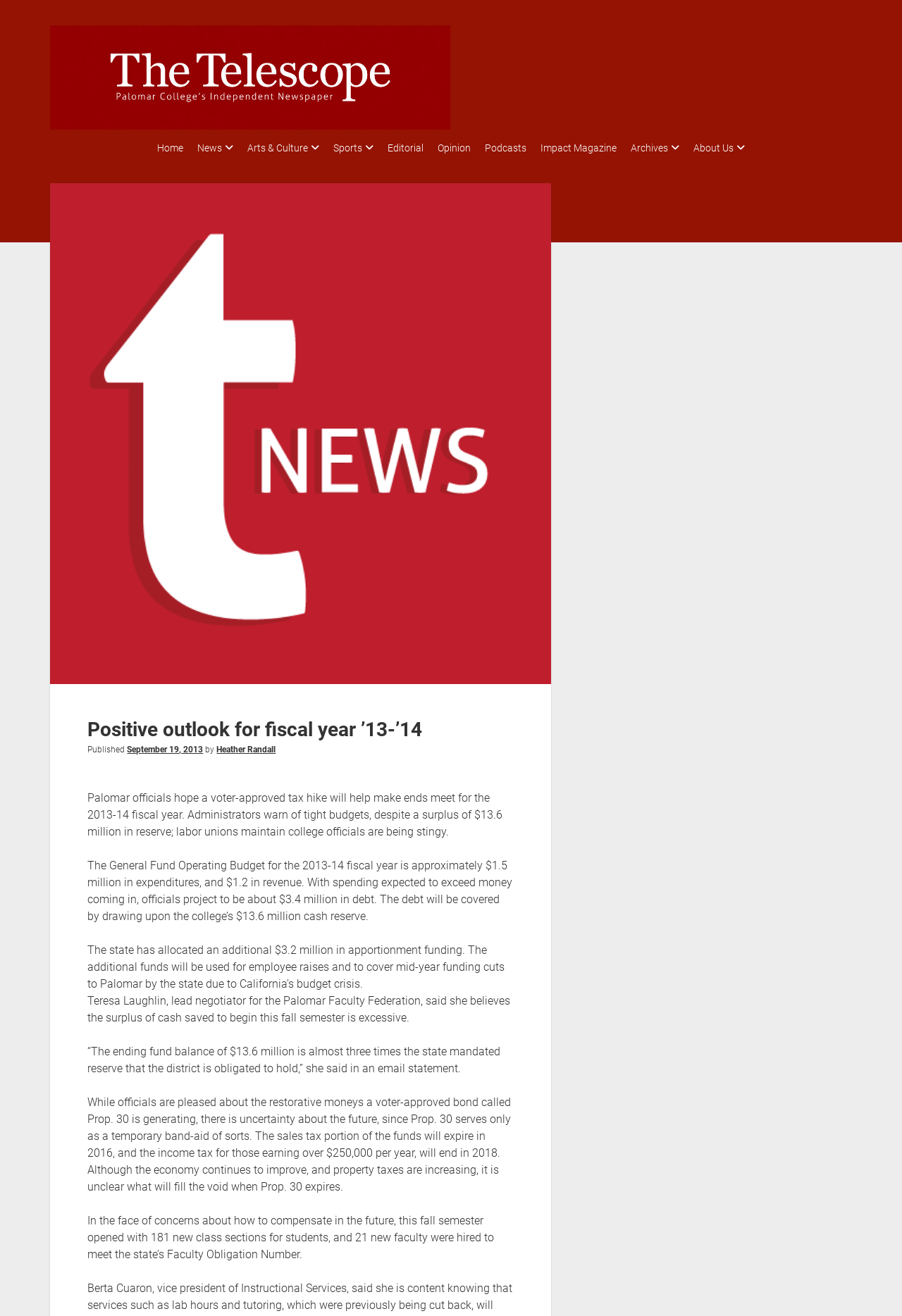Determine the bounding box coordinates of the area to click in order to meet this instruction: "Click on Home".

[0.129, 0.106, 0.17, 0.12]